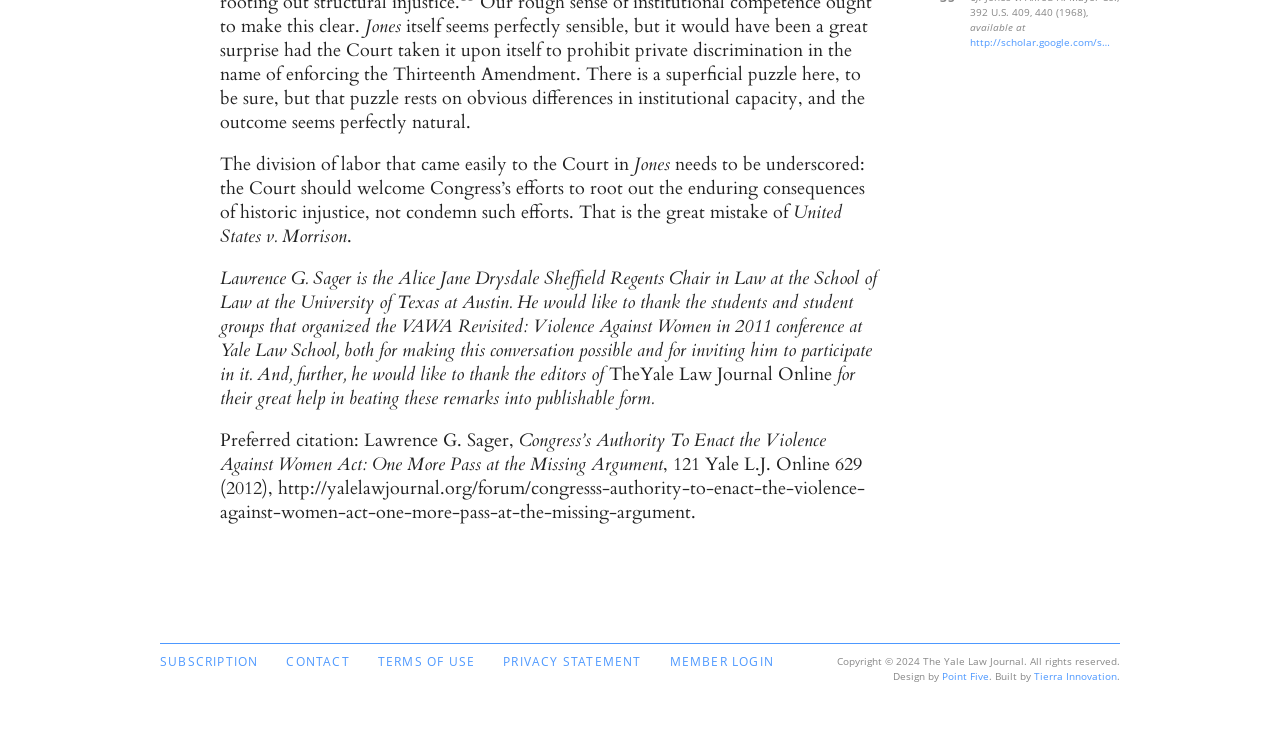What is the title of the article?
Answer the question based on the image using a single word or a brief phrase.

Congress’s Authority To Enact the Violence Against Women Act